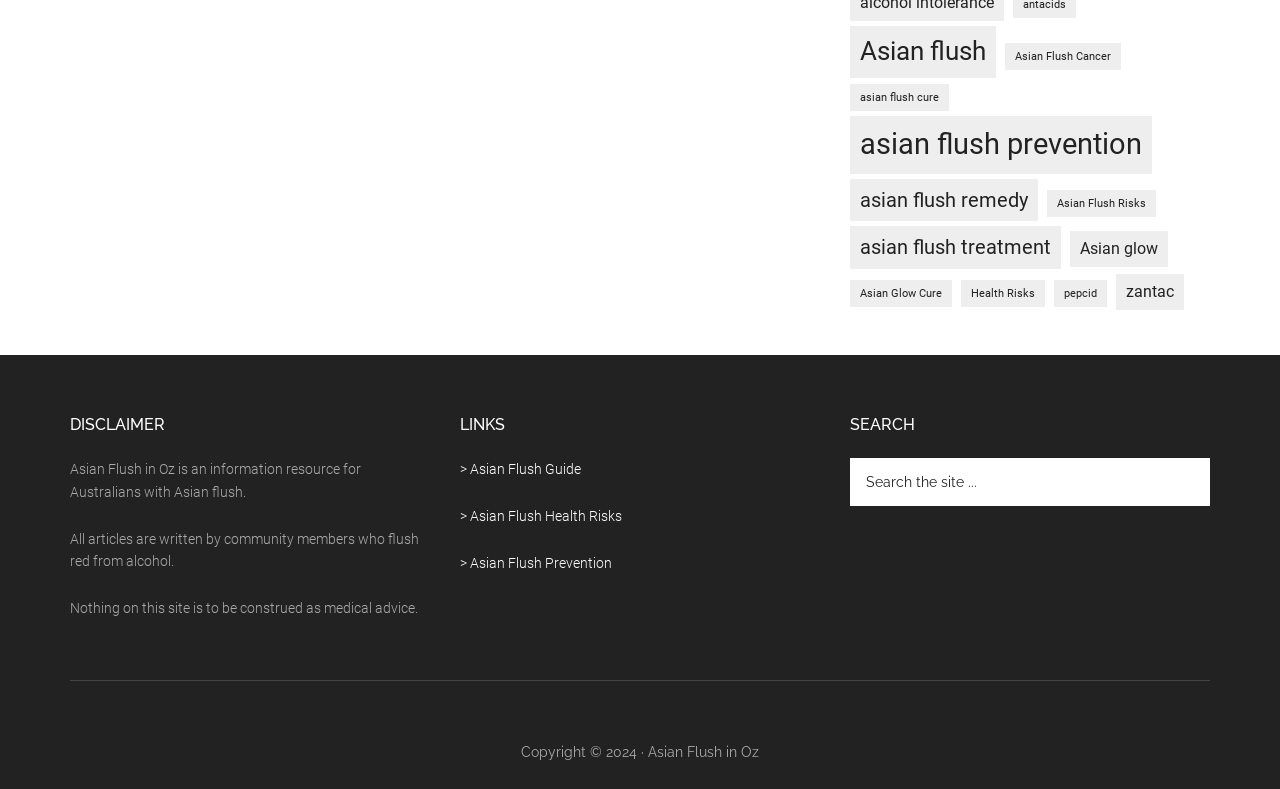What is the main topic of the links section?
Give a one-word or short phrase answer based on the image.

Asian flush